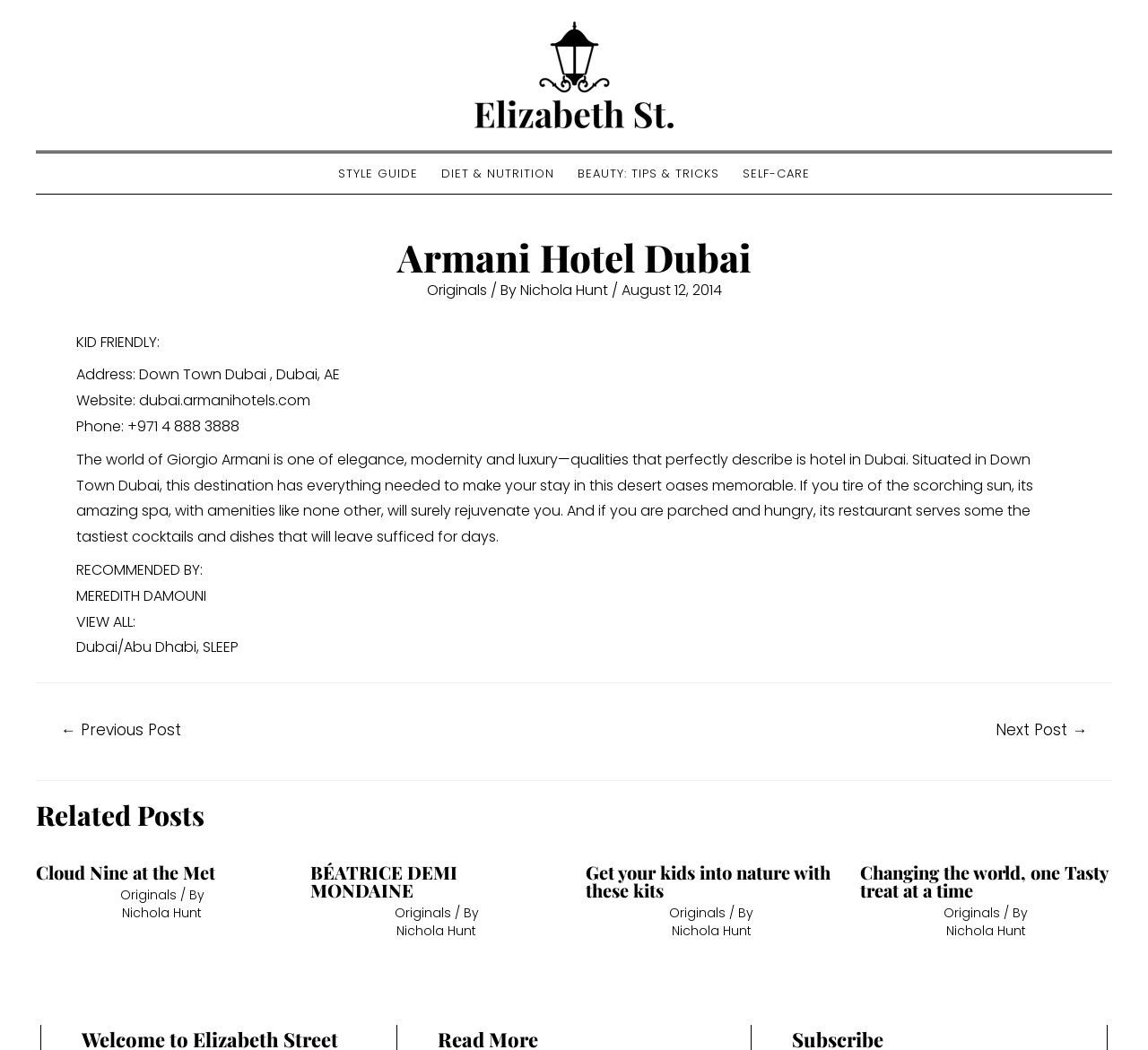Provide the bounding box coordinates for the UI element that is described as: "Beauty: Tips & Tricks".

[0.493, 0.146, 0.637, 0.184]